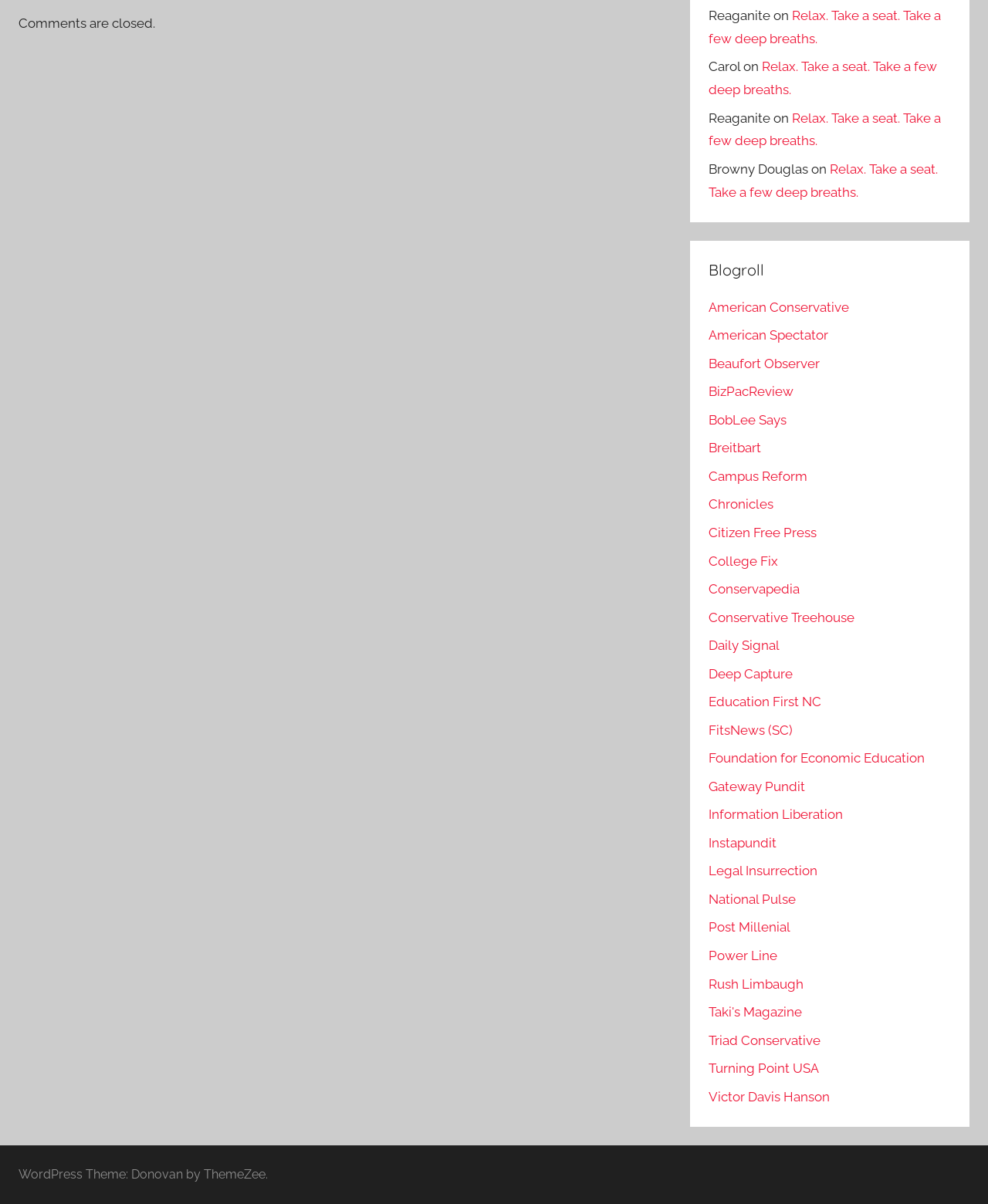How many links are under the 'Blogroll' heading?
Answer the question in a detailed and comprehensive manner.

The number of links under the 'Blogroll' heading can be found by counting the link elements that are children of the heading element with the text 'Blogroll'. There are 30 links in total, ranging from 'American Conservative' to 'Victor Davis Hanson'.